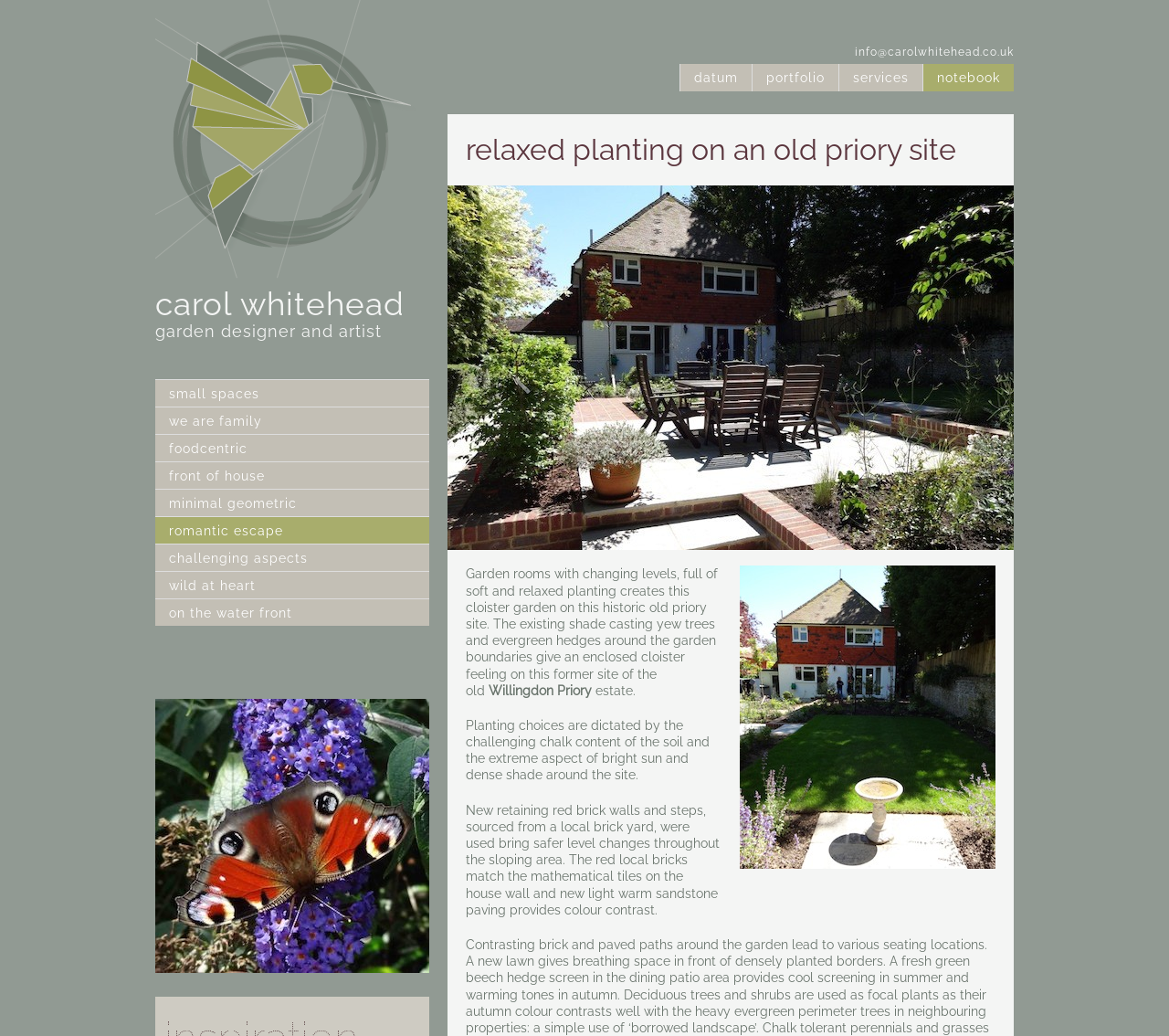Given the element description front of house, identify the bounding box coordinates for the UI element on the webpage screenshot. The format should be (top-left x, top-left y, bottom-right x, bottom-right y), with values between 0 and 1.

[0.133, 0.445, 0.367, 0.472]